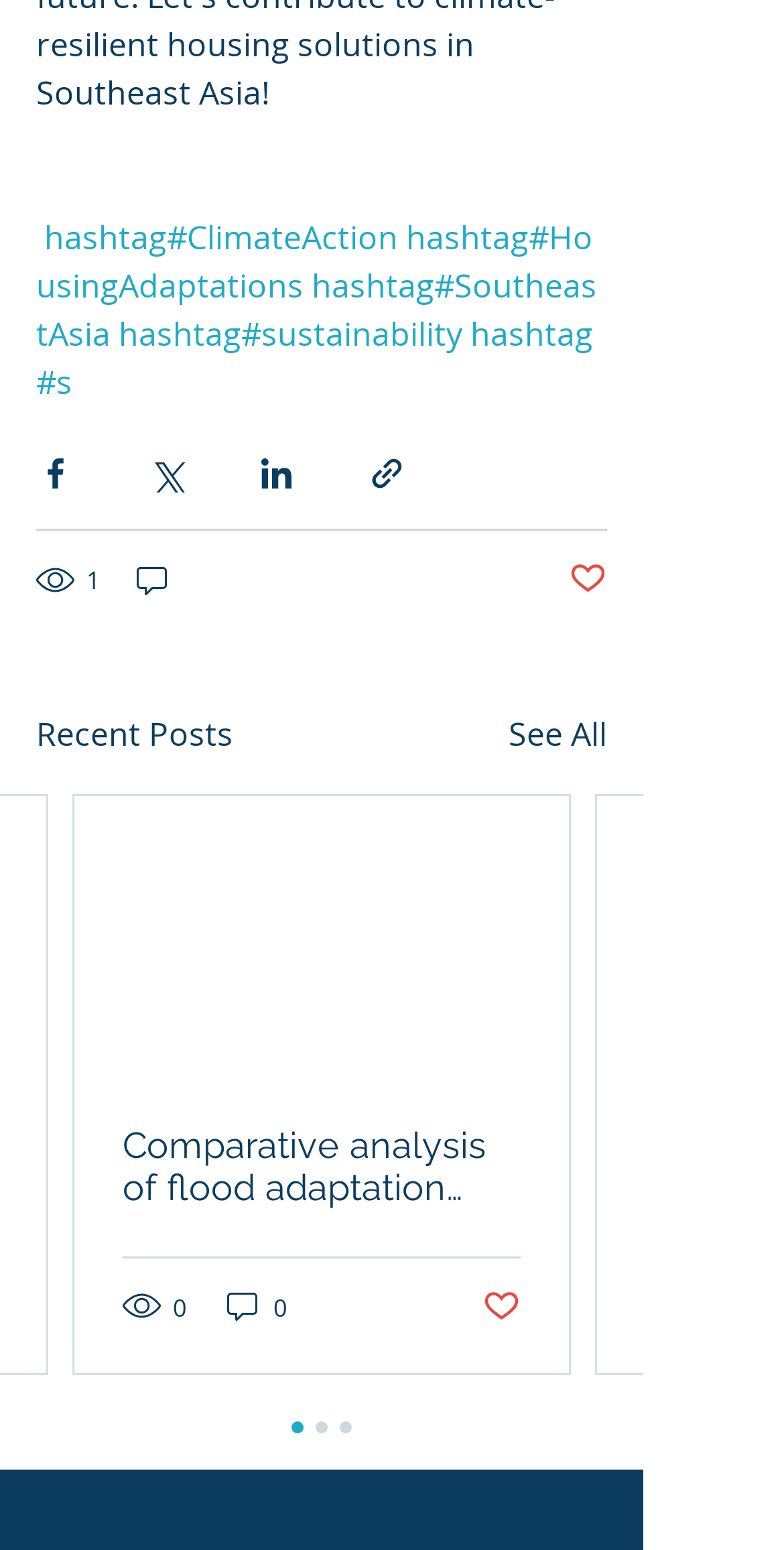Please answer the following question using a single word or phrase: 
What is the title of the article?

Comparative analysis of flood adaptation strategies in south east asia